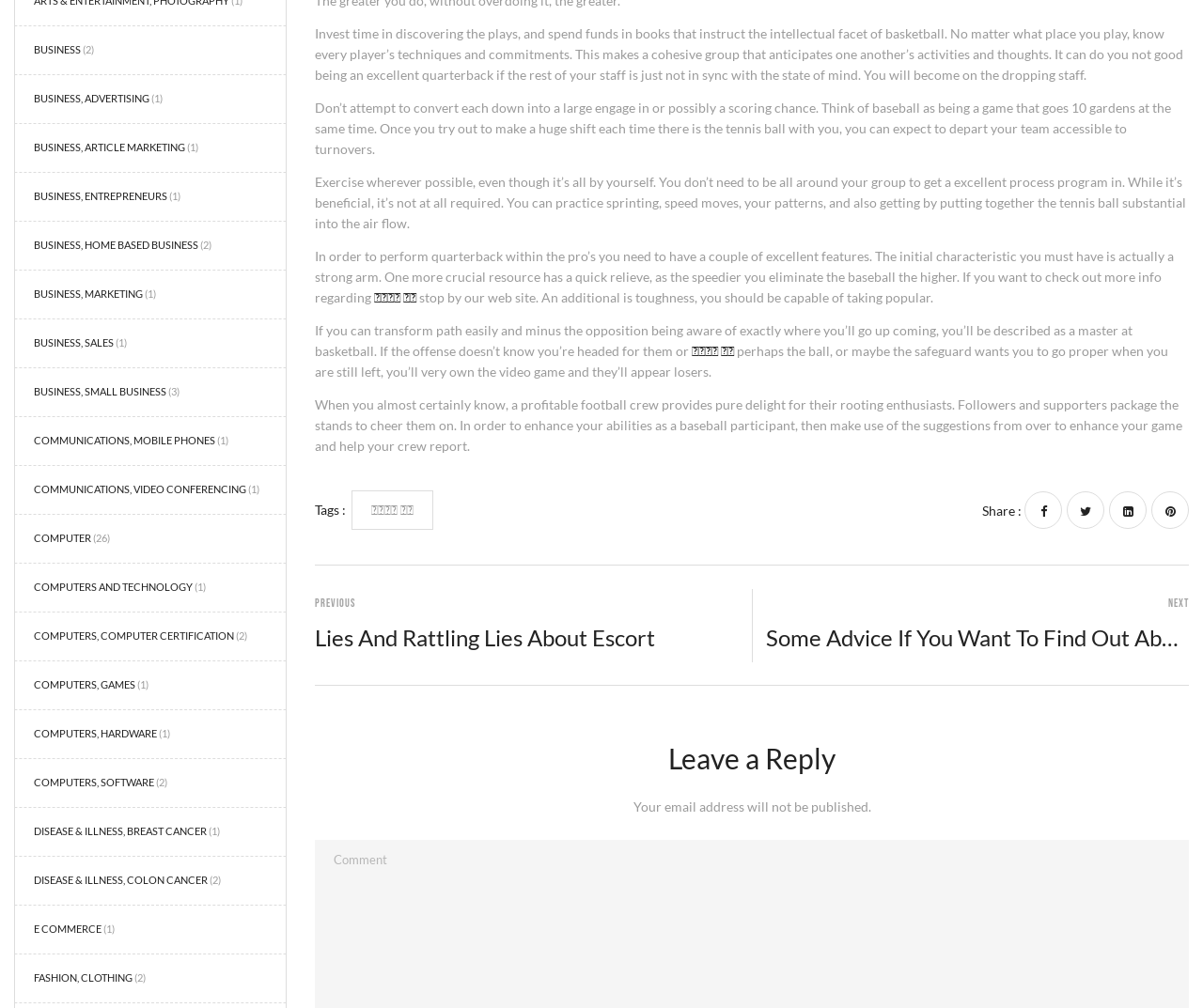Show the bounding box coordinates of the region that should be clicked to follow the instruction: "Click on 비트코인 배팅."

[0.311, 0.287, 0.346, 0.303]